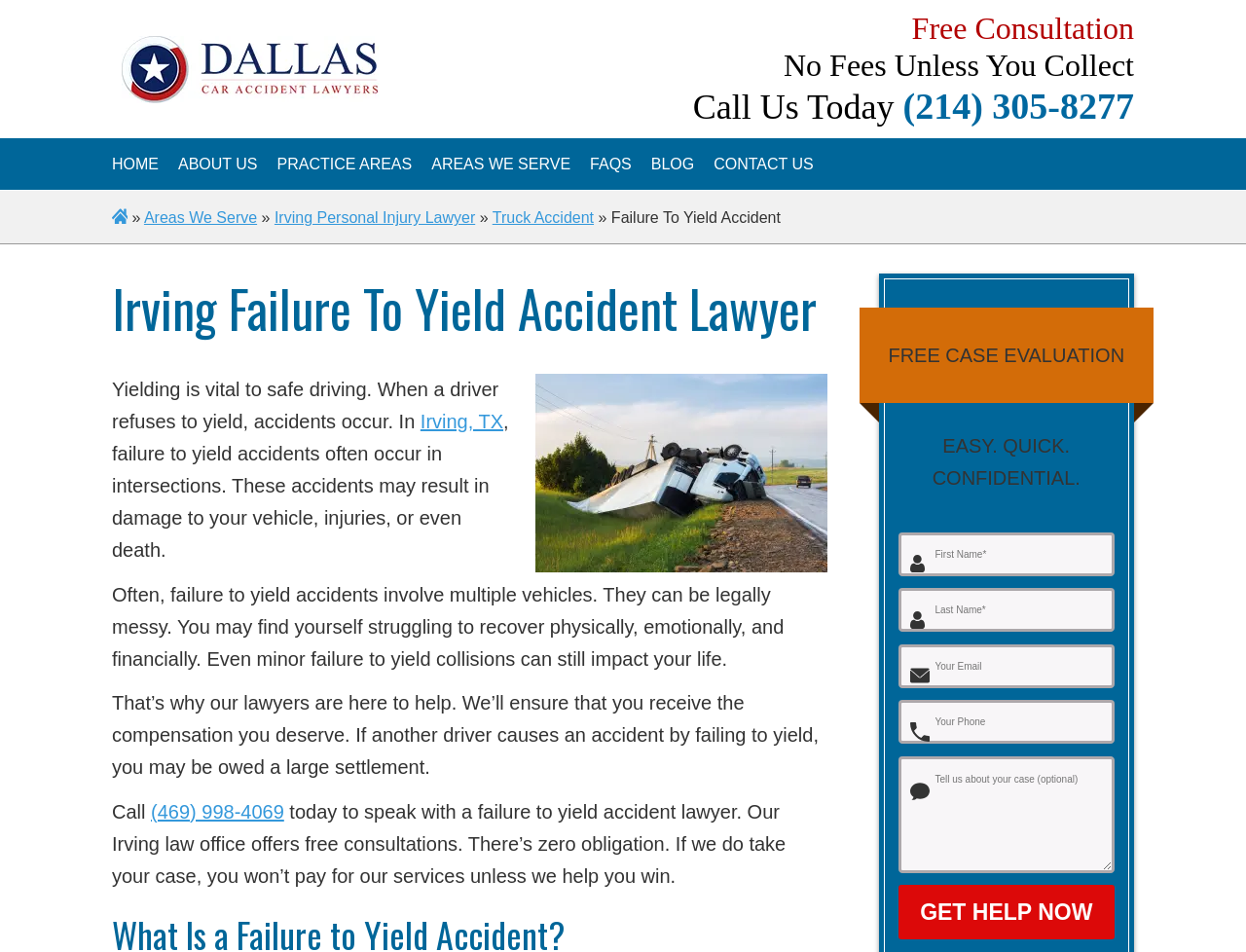Locate the bounding box coordinates of the clickable area needed to fulfill the instruction: "Fill in the 'First Name' field".

[0.277, 0.536, 0.52, 0.582]